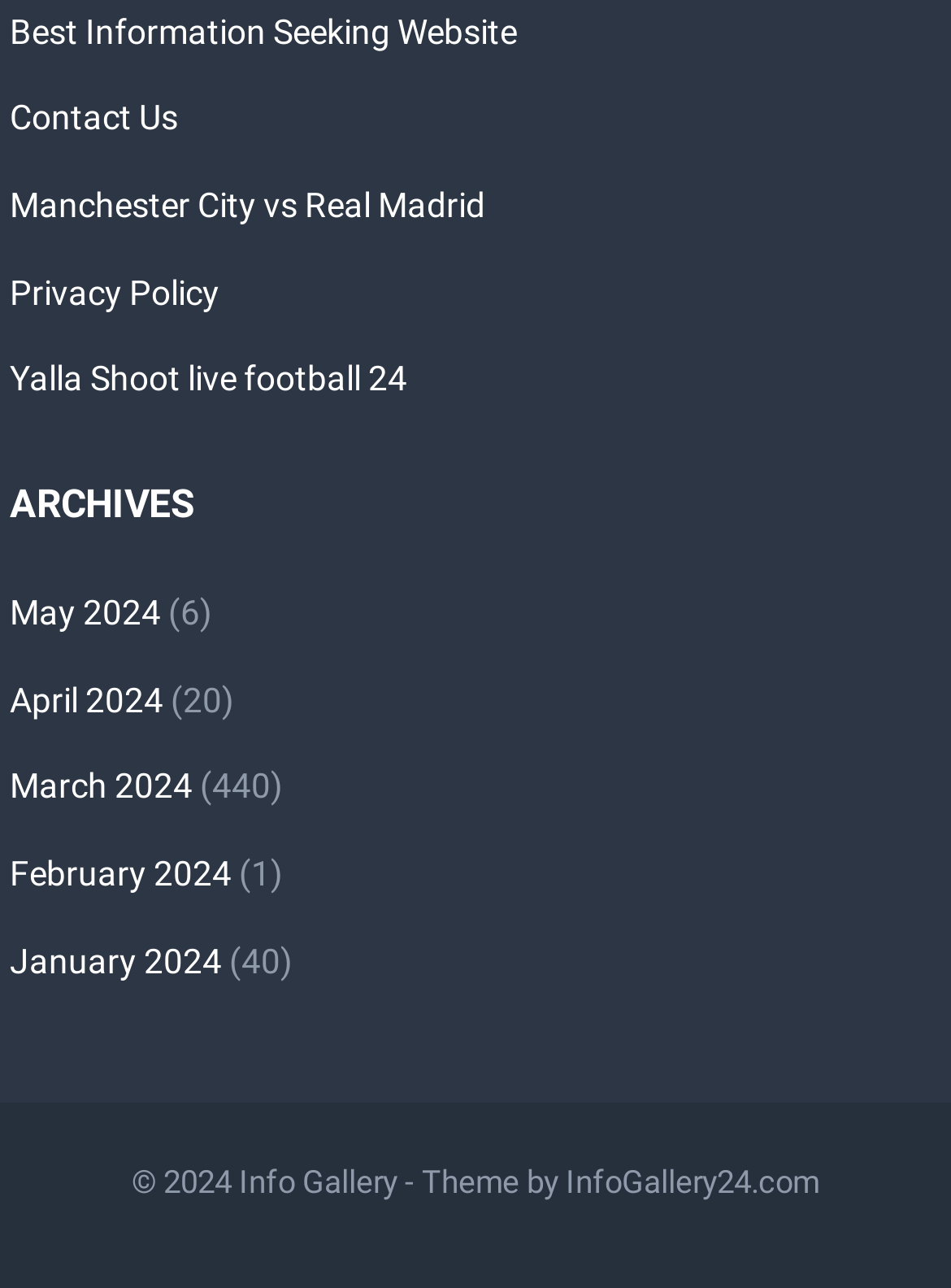Show me the bounding box coordinates of the clickable region to achieve the task as per the instruction: "View archives for May 2024".

[0.01, 0.461, 0.169, 0.491]